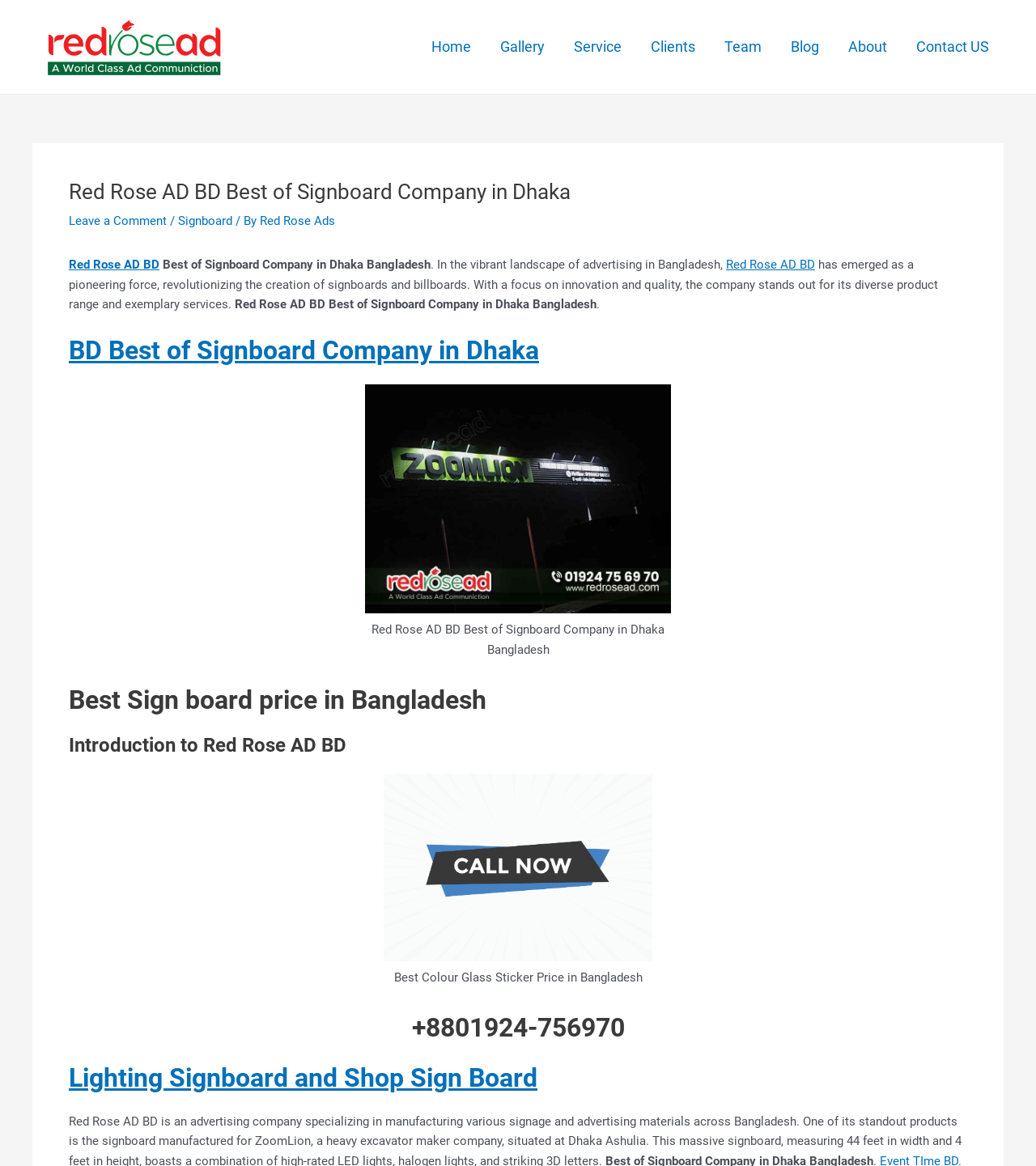Specify the bounding box coordinates for the region that must be clicked to perform the given instruction: "Click the 'Contact US' link".

[0.87, 0.012, 0.969, 0.068]